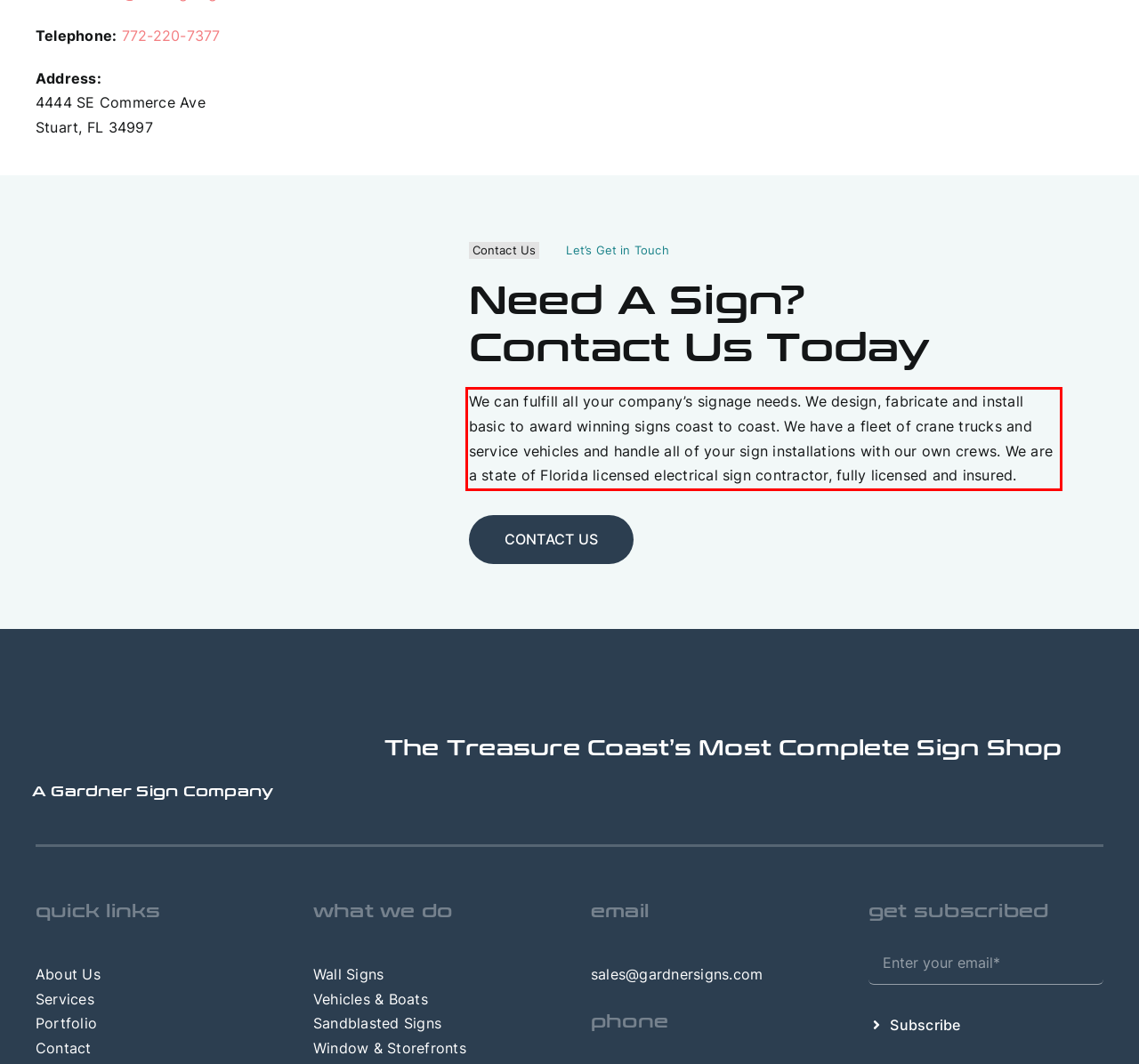Examine the screenshot of the webpage, locate the red bounding box, and generate the text contained within it.

We can fulfill all your company’s signage needs. We design, fabricate and install basic to award winning signs coast to coast. We have a fleet of crane trucks and service vehicles and handle all of your sign installations with our own crews. We are a state of Florida licensed electrical sign contractor, fully licensed and insured.